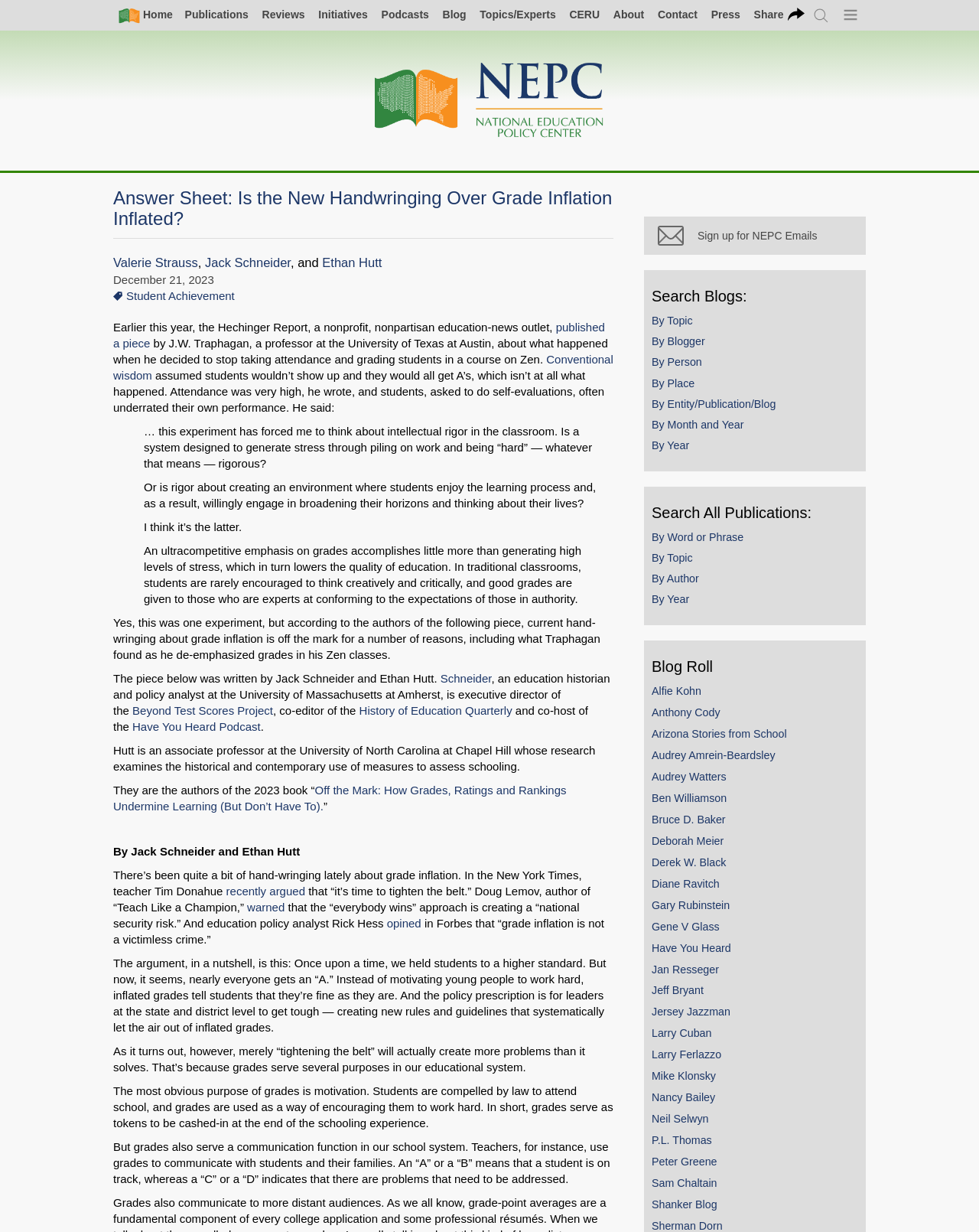Determine the bounding box coordinates for the clickable element to execute this instruction: "Explore the category 'Home Improvements'". Provide the coordinates as four float numbers between 0 and 1, i.e., [left, top, right, bottom].

None